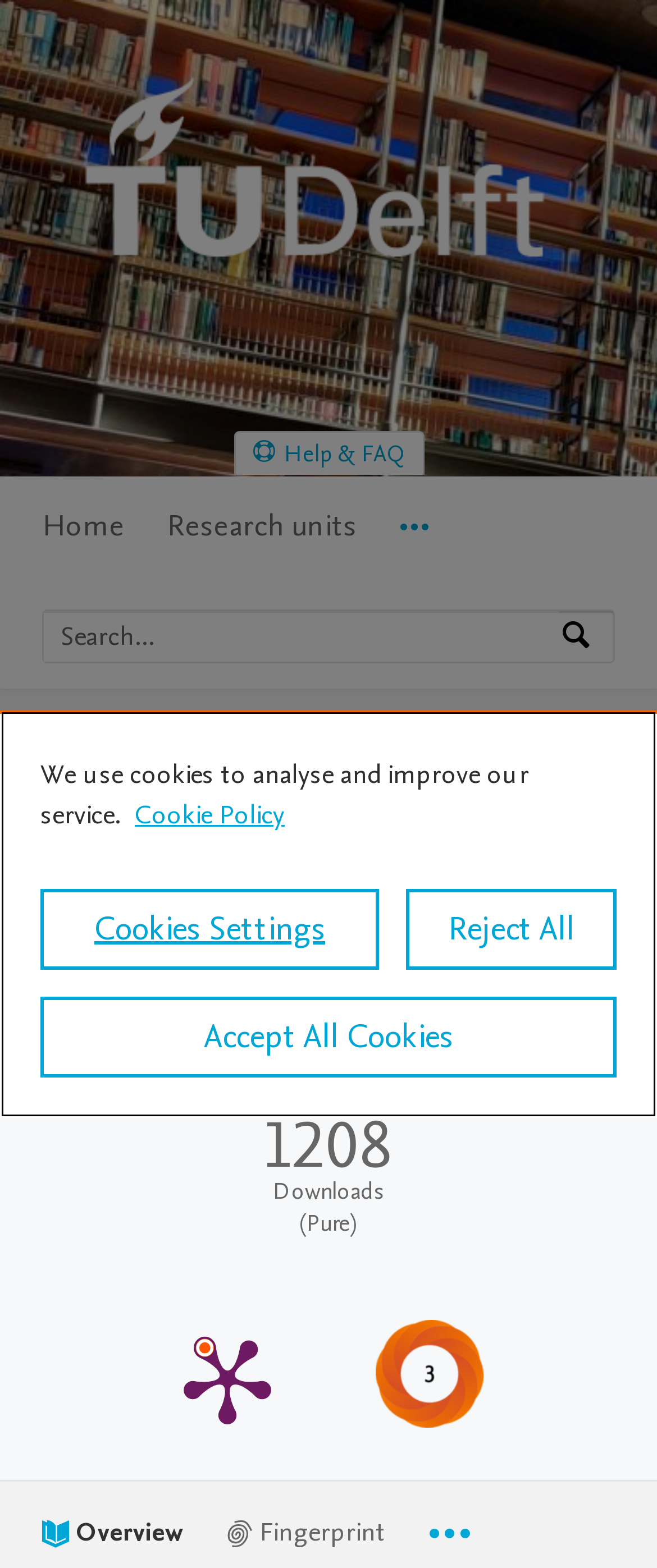Determine the bounding box coordinates for the area that needs to be clicked to fulfill this task: "Check publication metrics". The coordinates must be given as four float numbers between 0 and 1, i.e., [left, top, right, bottom].

[0.064, 0.686, 0.936, 0.944]